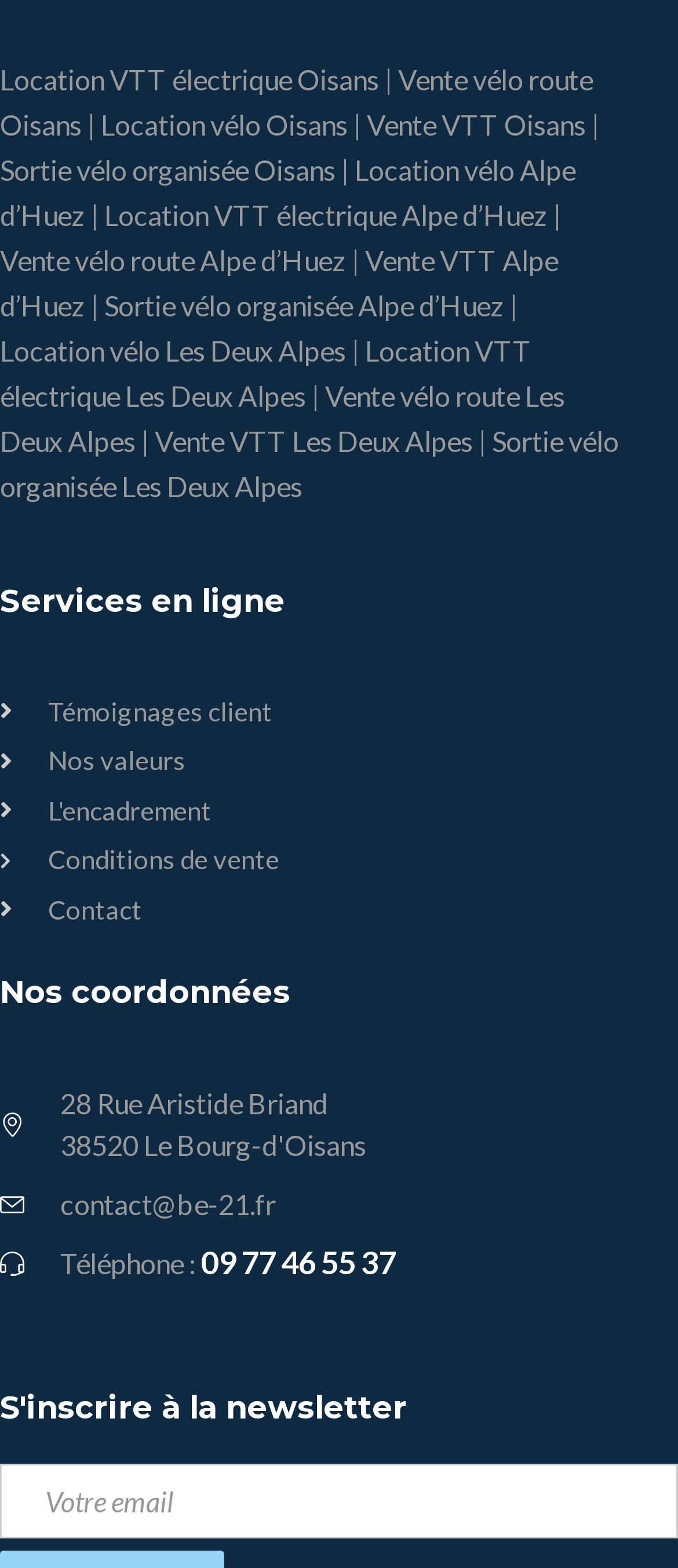Identify the bounding box coordinates of the region I need to click to complete this instruction: "Click on Location VTT électrique Oisans".

[0.0, 0.039, 0.559, 0.061]